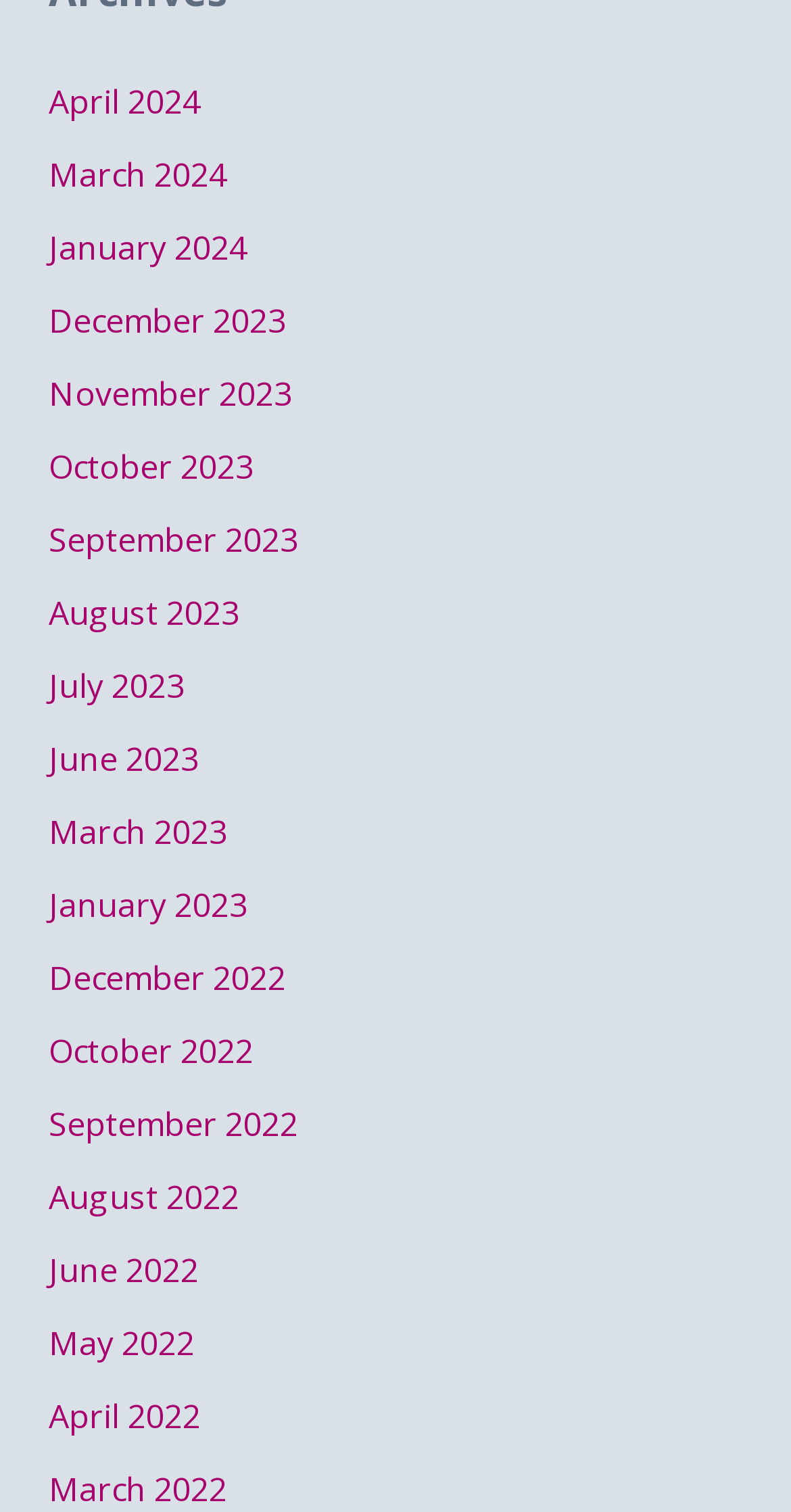Specify the bounding box coordinates of the element's area that should be clicked to execute the given instruction: "go to March 2024". The coordinates should be four float numbers between 0 and 1, i.e., [left, top, right, bottom].

[0.062, 0.1, 0.287, 0.13]